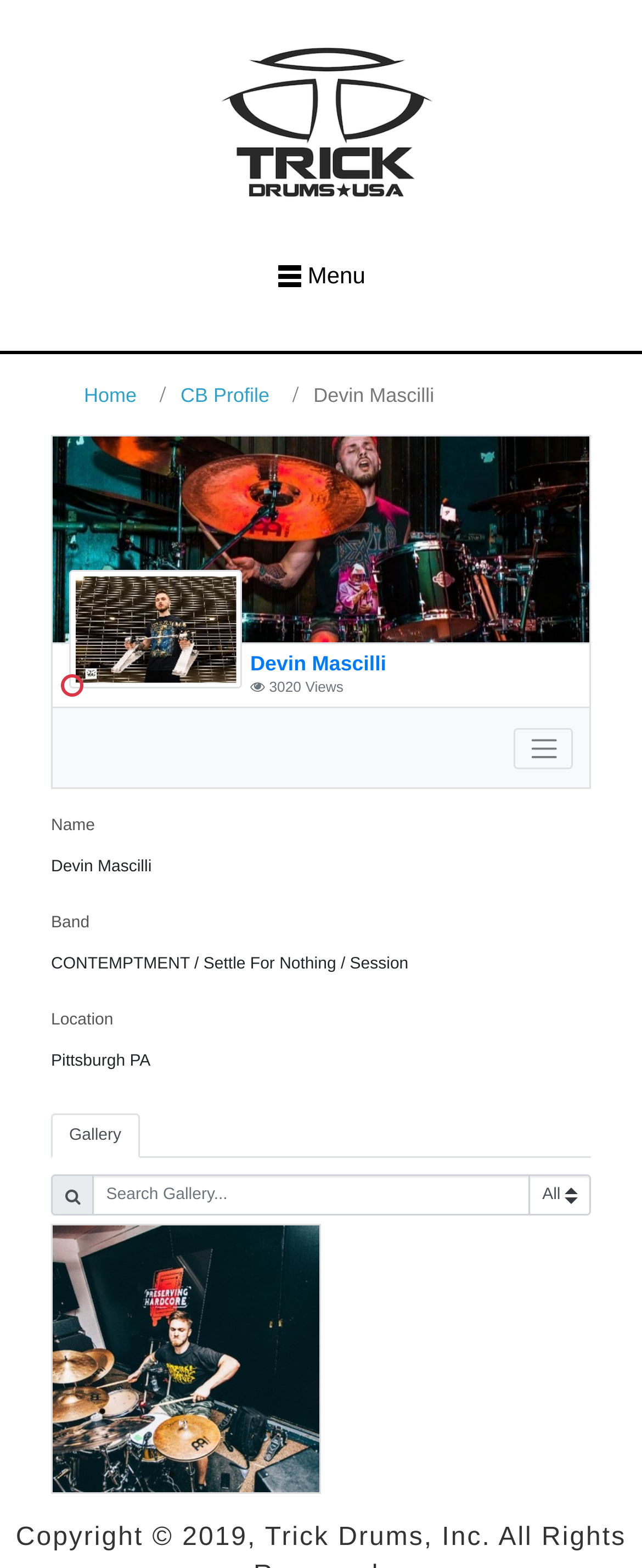Given the description of a UI element: "Gallery", identify the bounding box coordinates of the matching element in the webpage screenshot.

[0.079, 0.711, 0.217, 0.739]